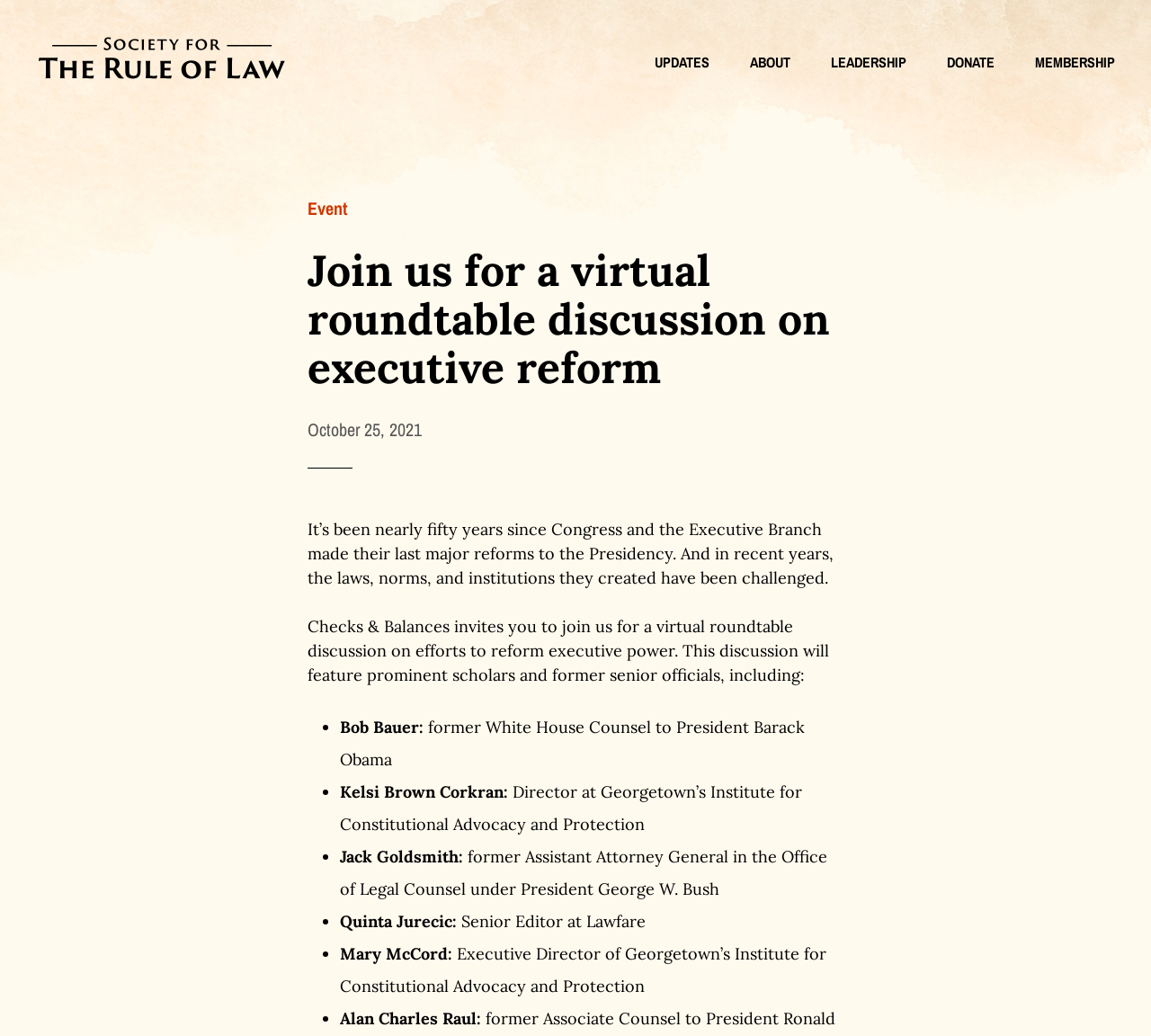Bounding box coordinates should be in the format (top-left x, top-left y, bottom-right x, bottom-right y) and all values should be floating point numbers between 0 and 1. Determine the bounding box coordinate for the UI element described as: Updates

[0.569, 0.049, 0.616, 0.07]